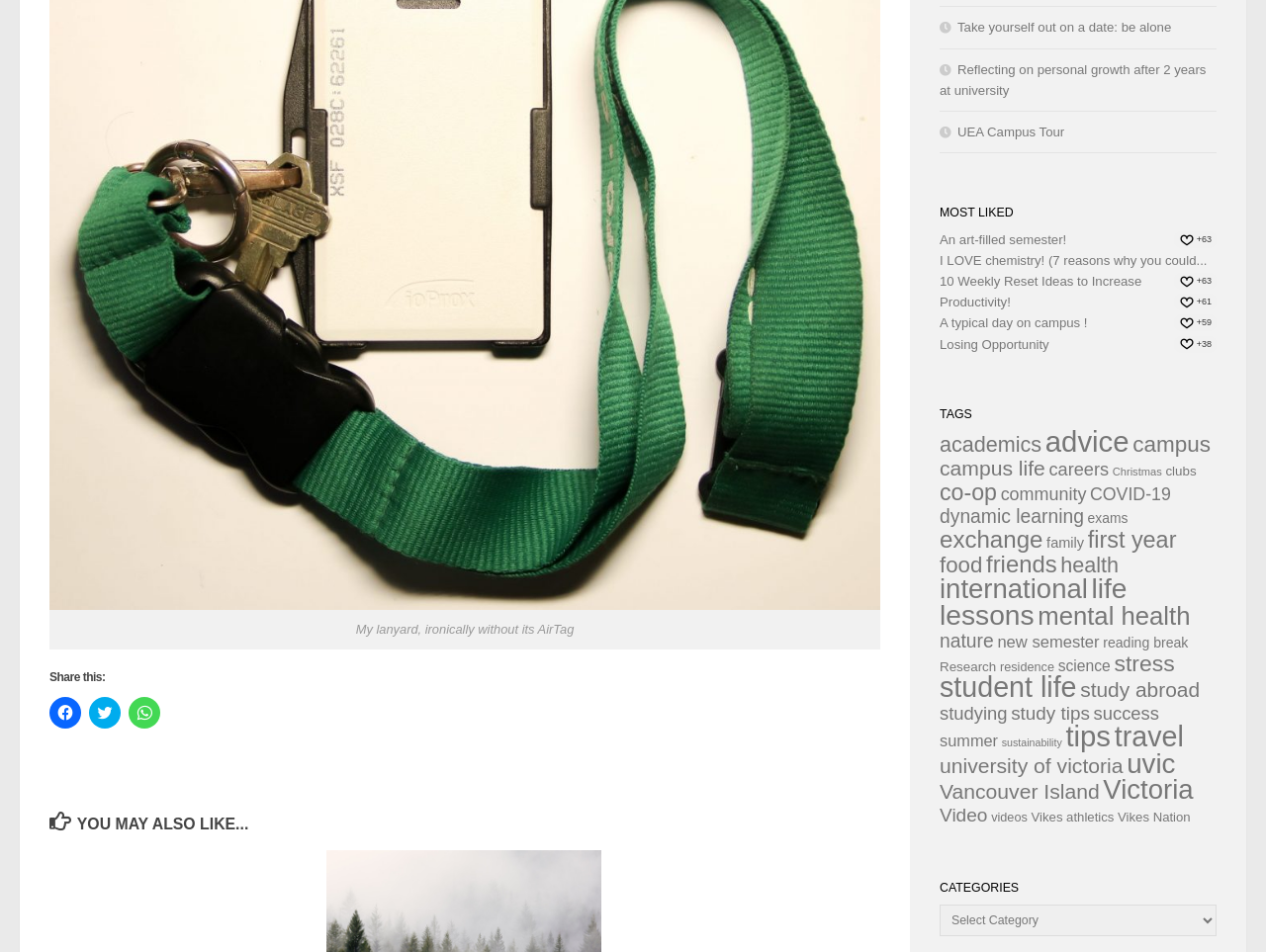Please identify the bounding box coordinates of the element that needs to be clicked to execute the following command: "Read about an art-filled semester". Provide the bounding box using four float numbers between 0 and 1, formatted as [left, top, right, bottom].

[0.742, 0.244, 0.842, 0.26]